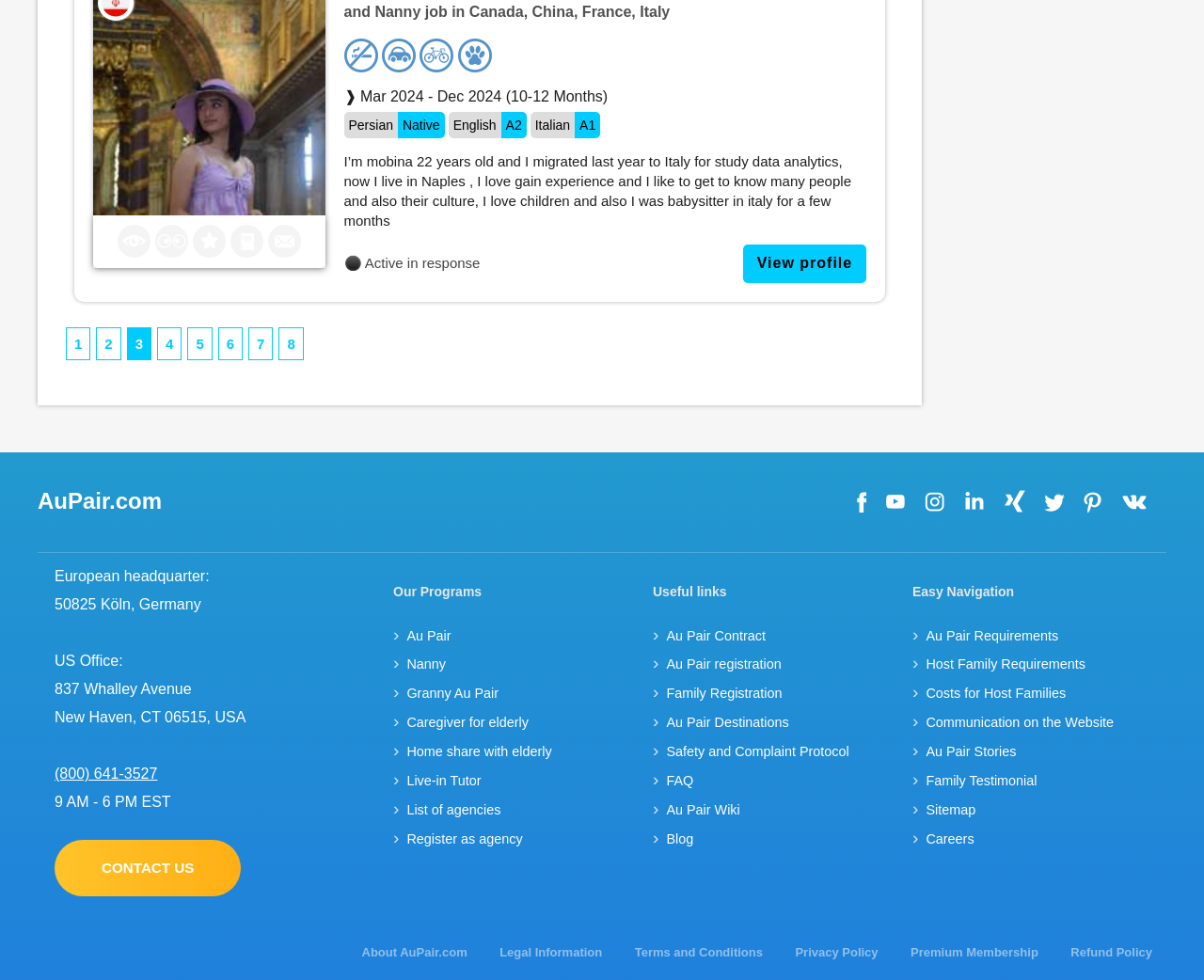What is Mobina's current location?
Please respond to the question with as much detail as possible.

I found a text element with the content 'I’m mobina 22 years old and I migrated last year to Italy for study data analytics, now I live in Naples...' which indicates that Mobina's current location is Naples, Italy.